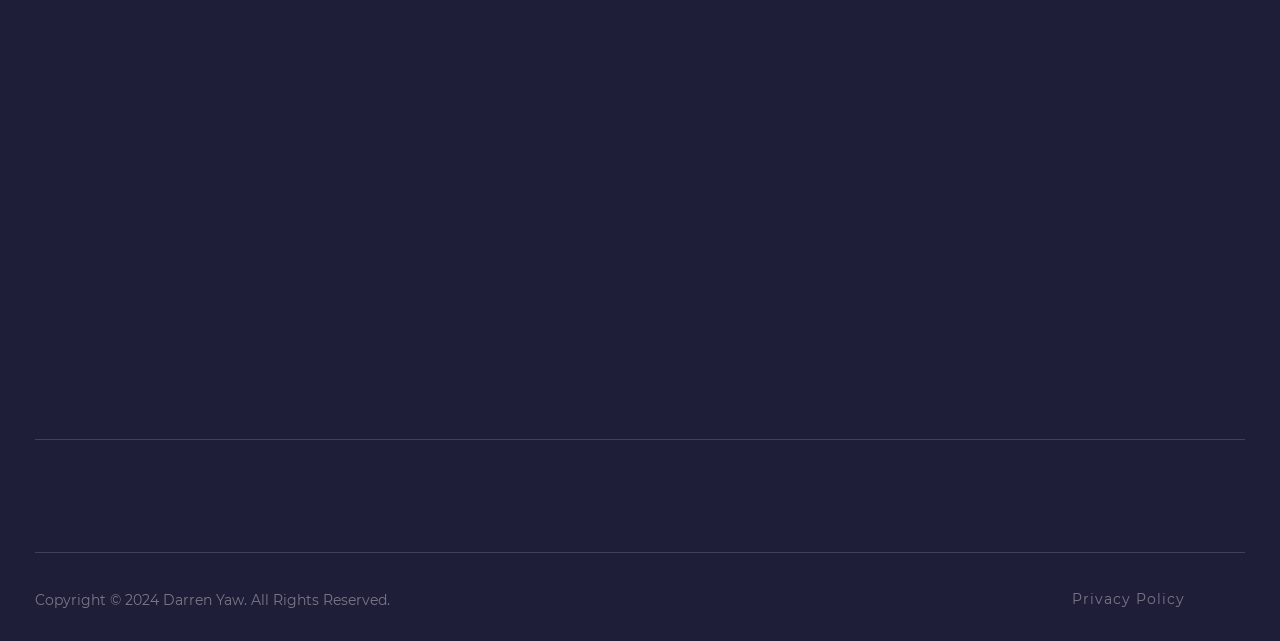Review the image closely and give a comprehensive answer to the question: What are the main sections of this website?

The main sections of this website are listed as links on the webpage, including 'HOME', 'ABOUT DARREN YAW', 'AWARDS & ACHIEVEMENTS', 'DARREN YAW LATEST NEWS', 'GALLERY', and 'CONTACT'.